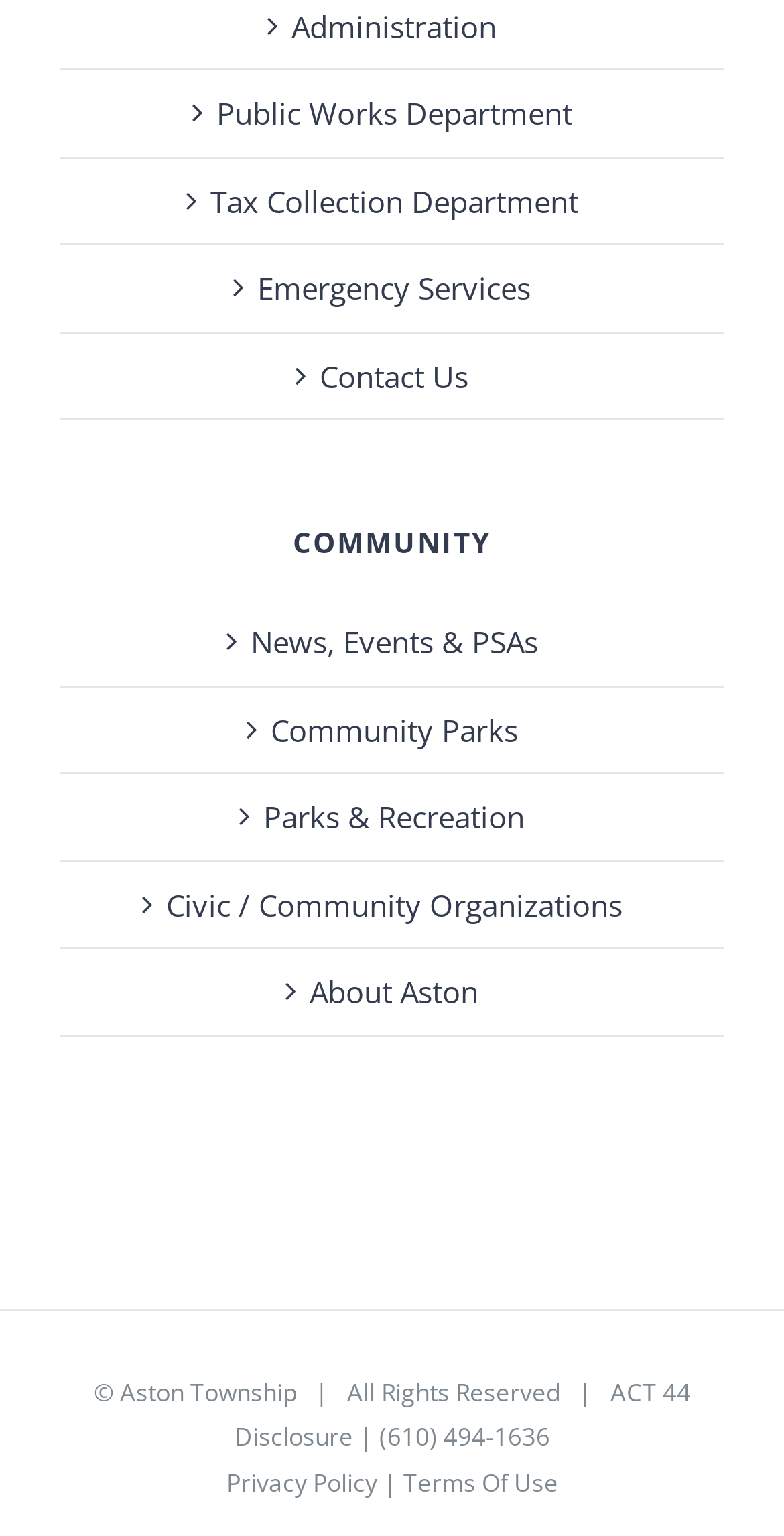Answer the question using only a single word or phrase: 
How many links are in the top navigation menu?

5